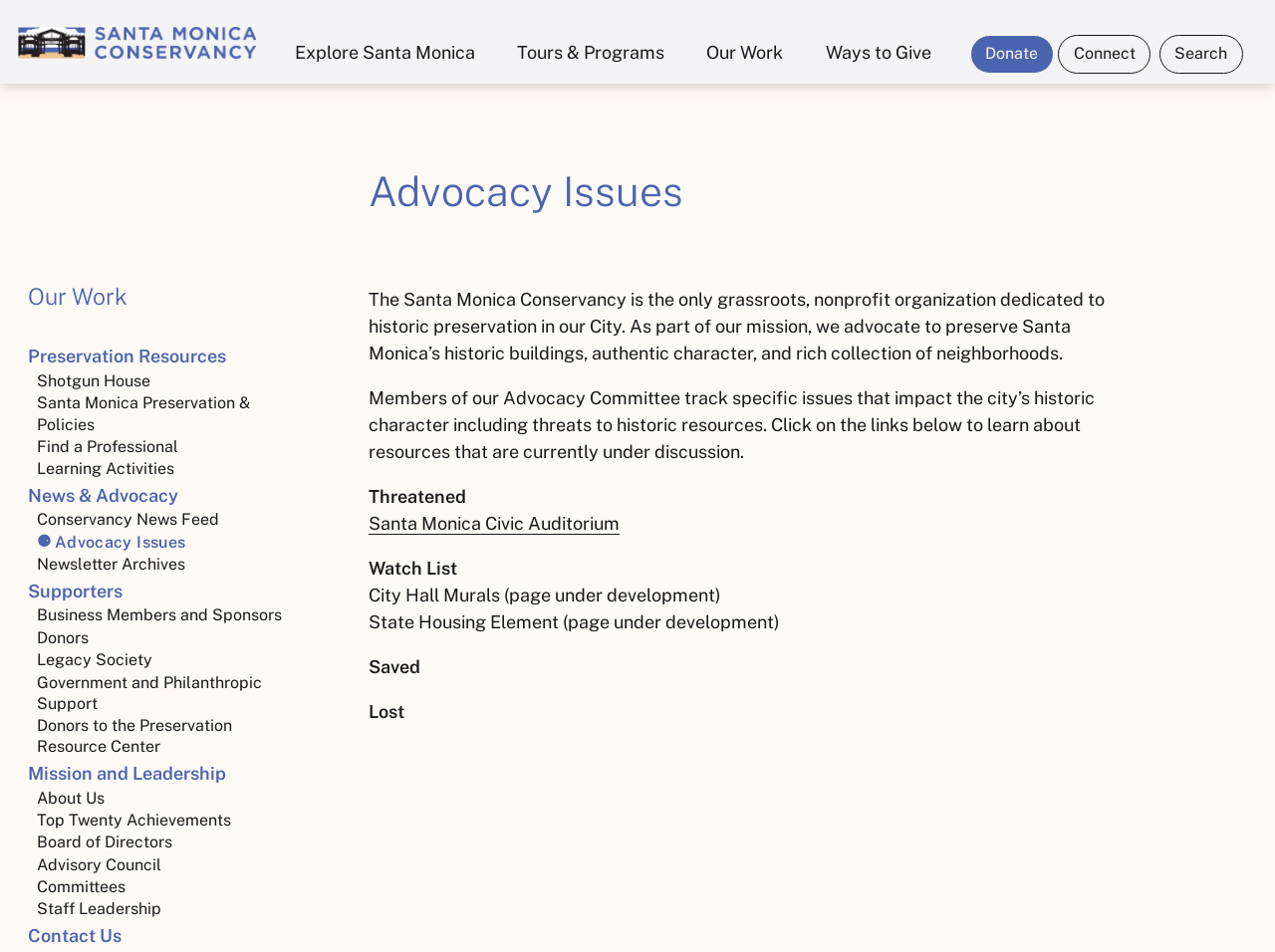Pinpoint the bounding box coordinates for the area that should be clicked to perform the following instruction: "Click Santa Monica Civic Auditorium".

[0.289, 0.538, 0.486, 0.561]